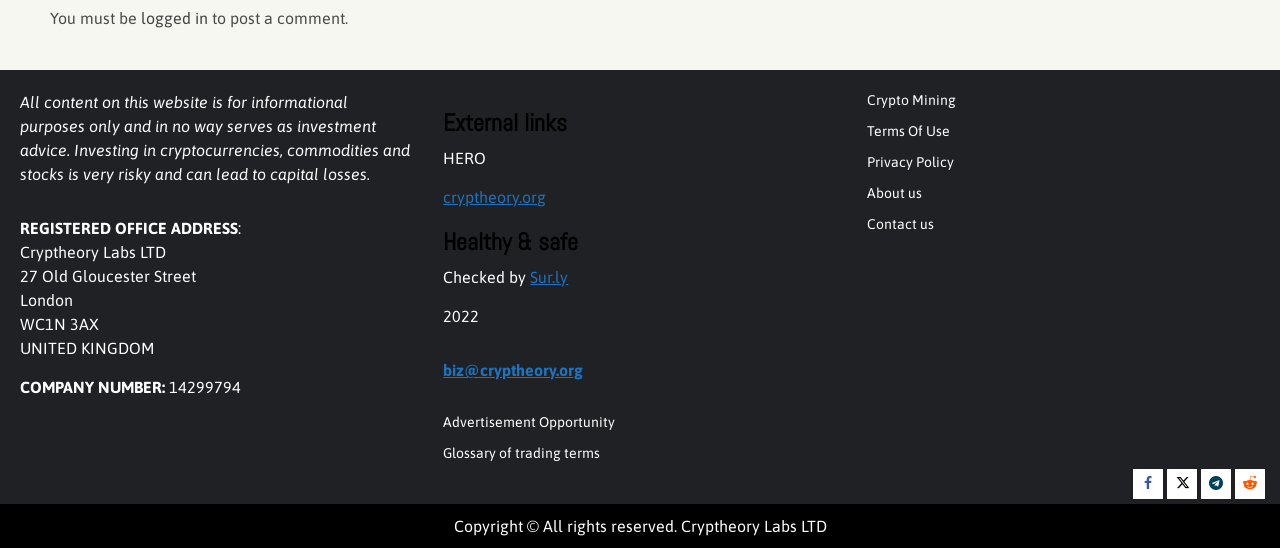Pinpoint the bounding box coordinates of the element that must be clicked to accomplish the following instruction: "contact us through 'biz@cryptheory.org'". The coordinates should be in the format of four float numbers between 0 and 1, i.e., [left, top, right, bottom].

[0.346, 0.659, 0.456, 0.692]